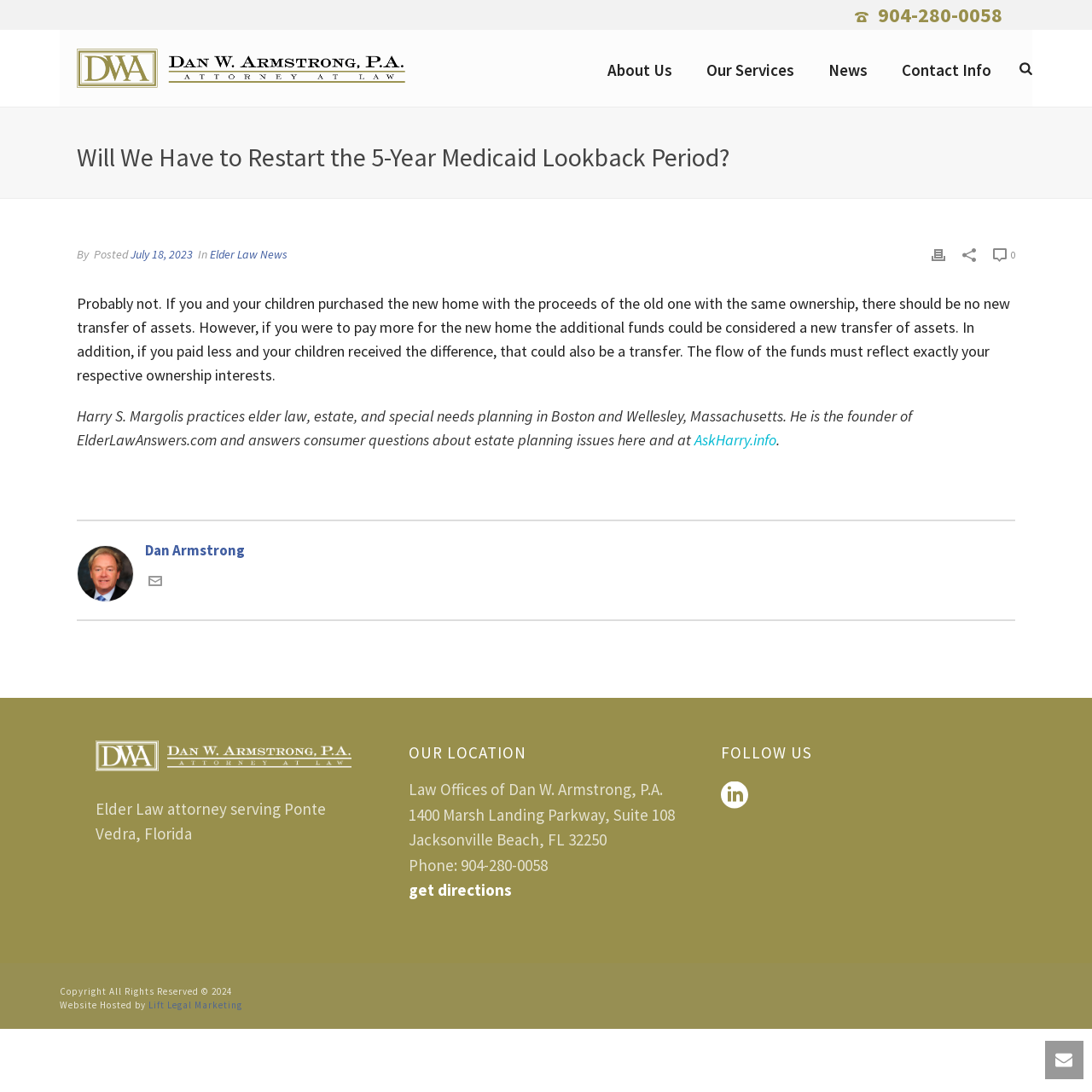Pinpoint the bounding box coordinates of the area that must be clicked to complete this instruction: "Get in touch with Dan Armstrong via email".

[0.136, 0.525, 0.148, 0.543]